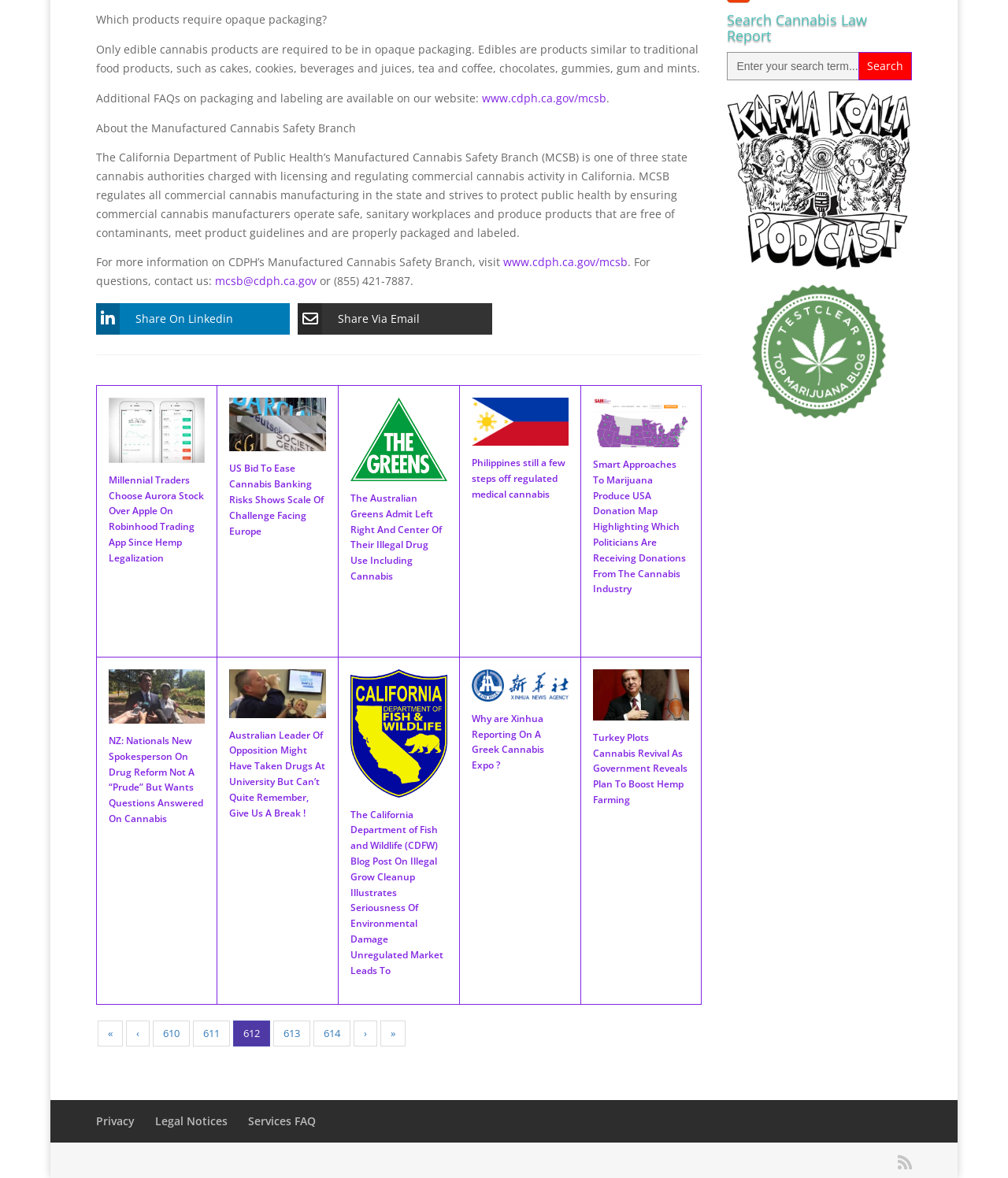Could you indicate the bounding box coordinates of the region to click in order to complete this instruction: "Read about Millennial Traders choosing Aurora Stock".

[0.107, 0.361, 0.203, 0.374]